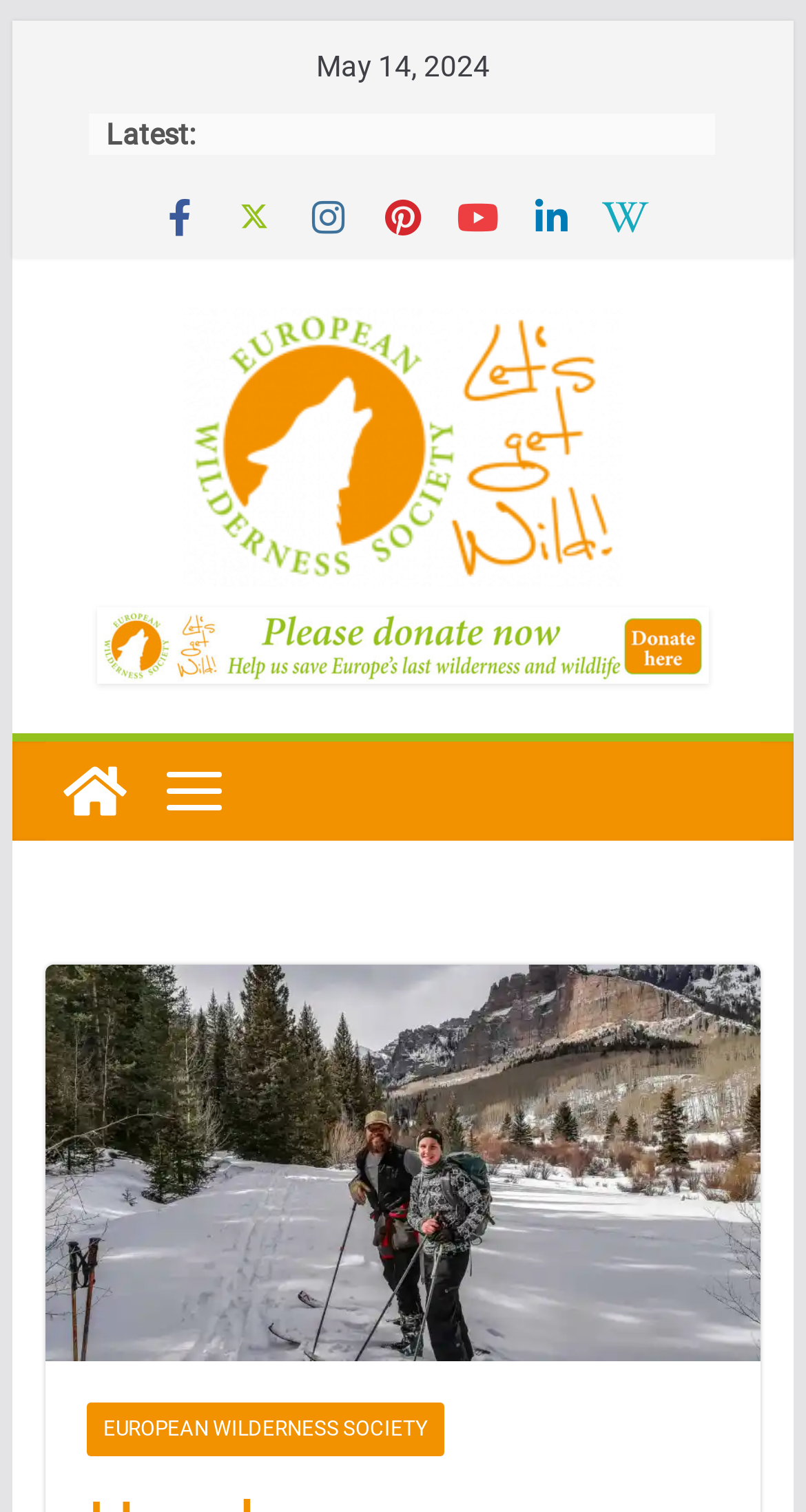Given the element description: "European Wilderness Society", predict the bounding box coordinates of the UI element it refers to, using four float numbers between 0 and 1, i.e., [left, top, right, bottom].

[0.107, 0.928, 0.551, 0.964]